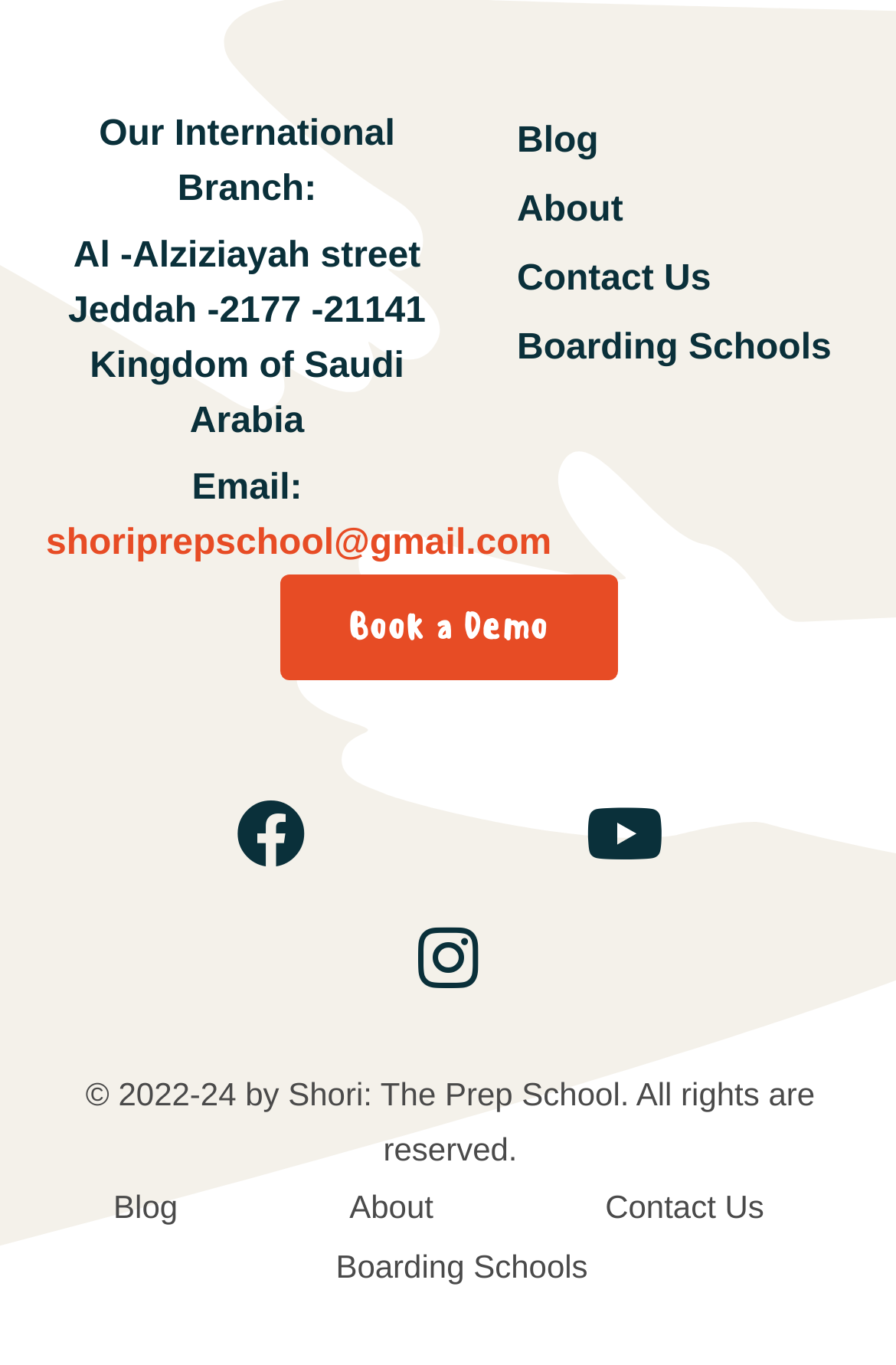Can you specify the bounding box coordinates of the area that needs to be clicked to fulfill the following instruction: "View blog categories"?

None